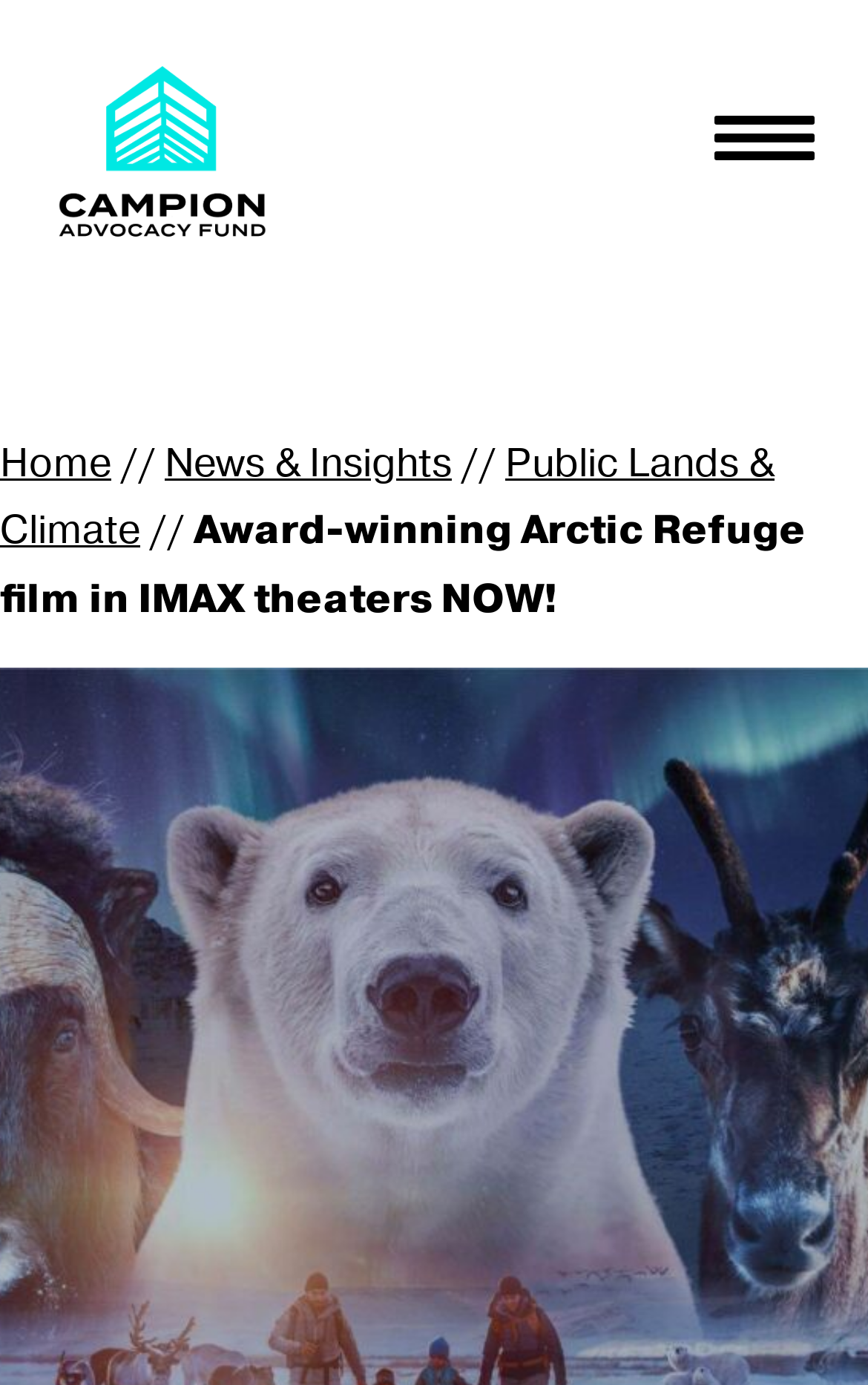Using the information from the screenshot, answer the following question thoroughly:
What is the format of the film?

The webpage mentions that the film is currently showing in IMAX theaters, indicating that the format of the film is IMAX.